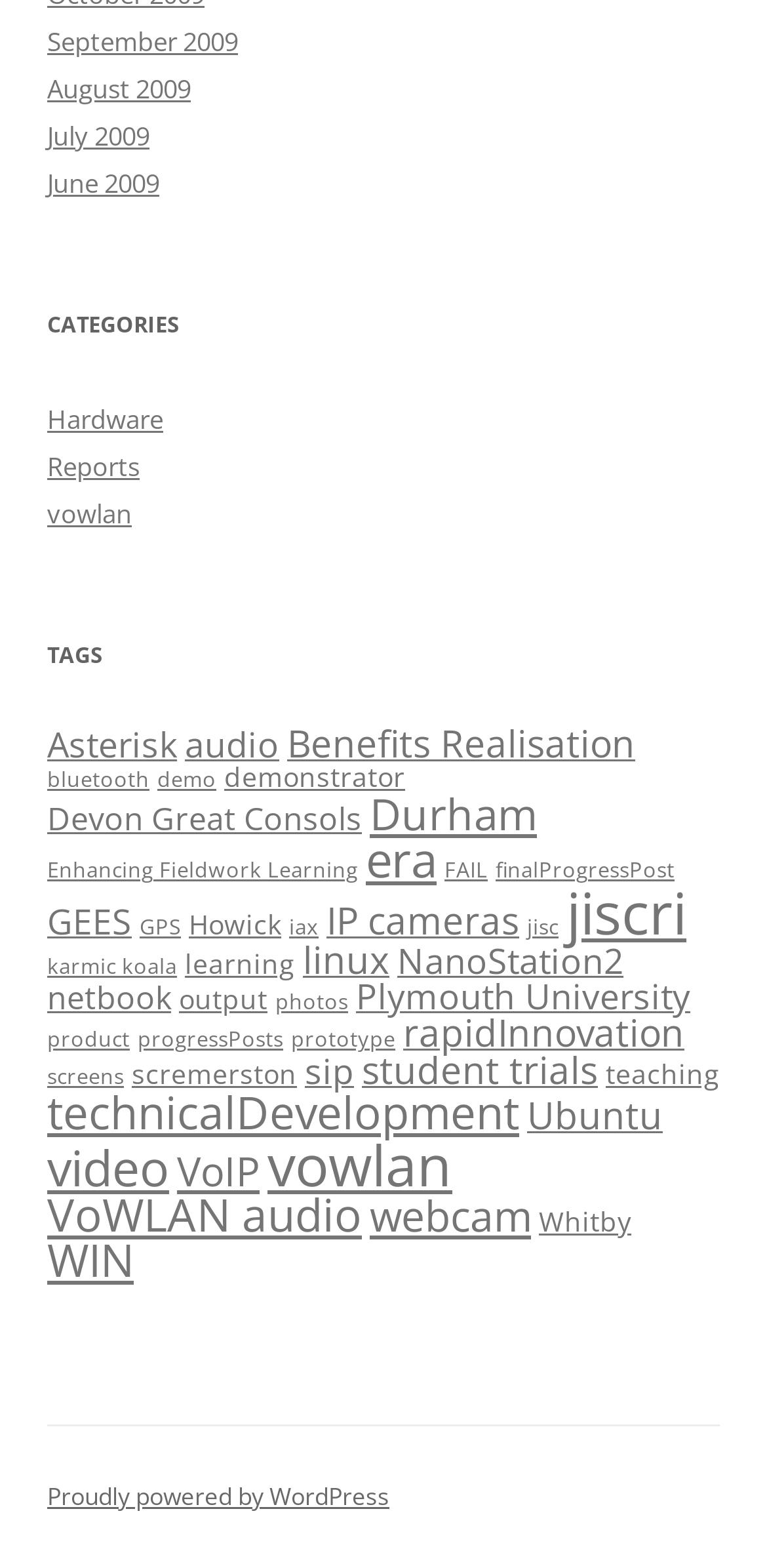Extract the bounding box for the UI element that matches this description: "Devon Great Consols".

[0.062, 0.509, 0.472, 0.536]